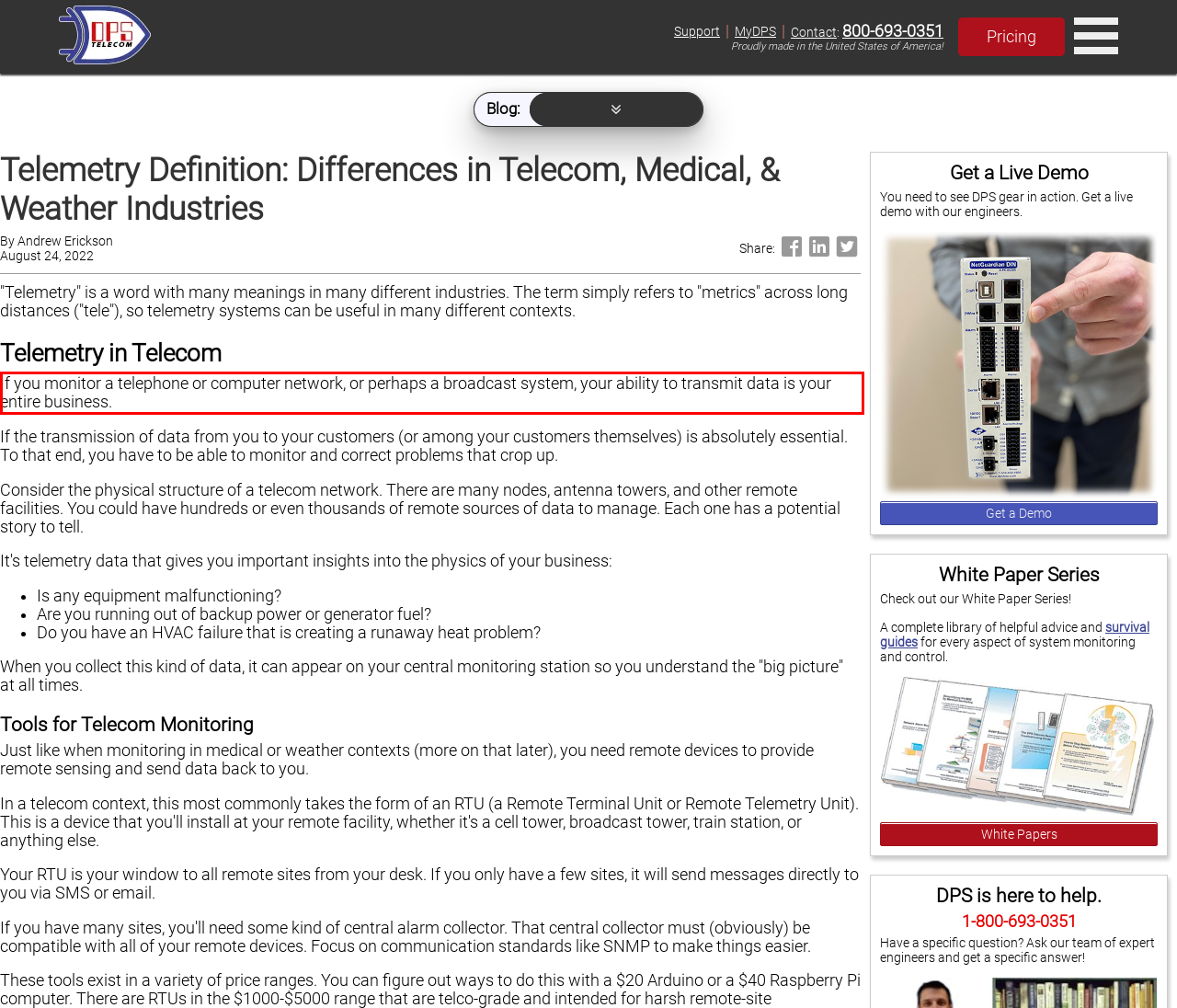Please use OCR to extract the text content from the red bounding box in the provided webpage screenshot.

If you monitor a telephone or computer network, or perhaps a broadcast system, your ability to transmit data is your entire business.